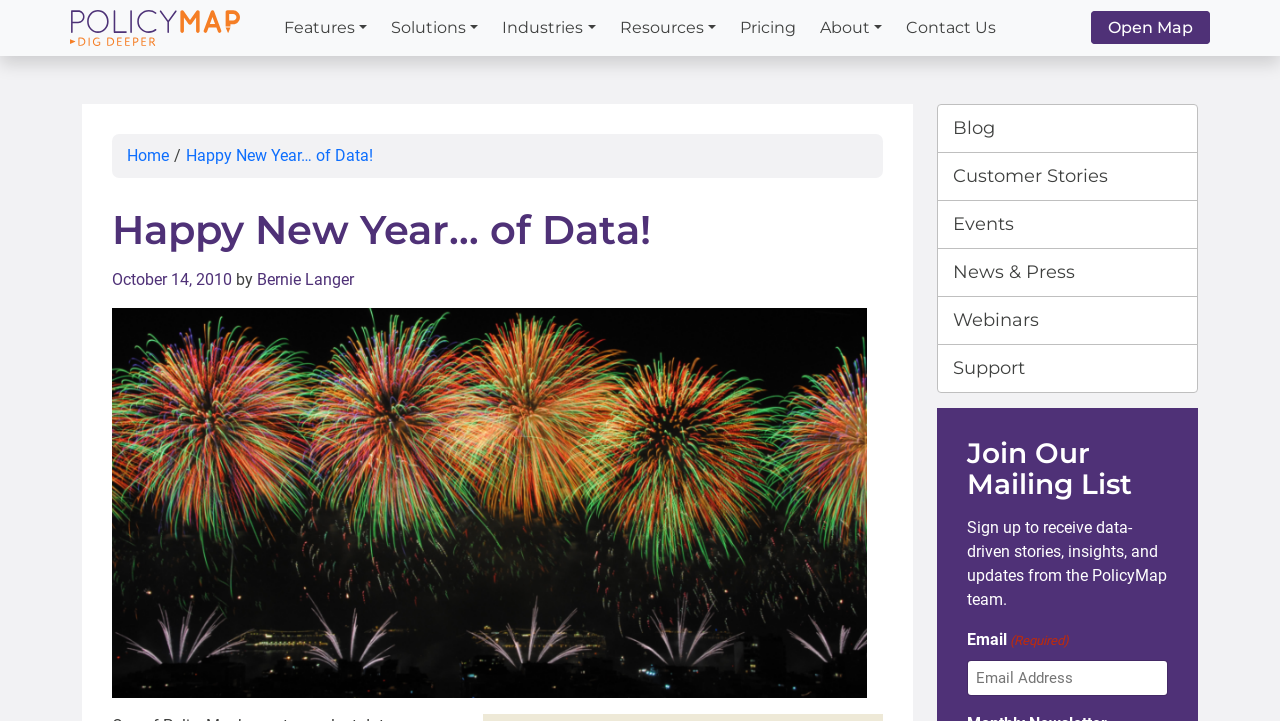How many main navigation buttons are there? Using the information from the screenshot, answer with a single word or phrase.

5